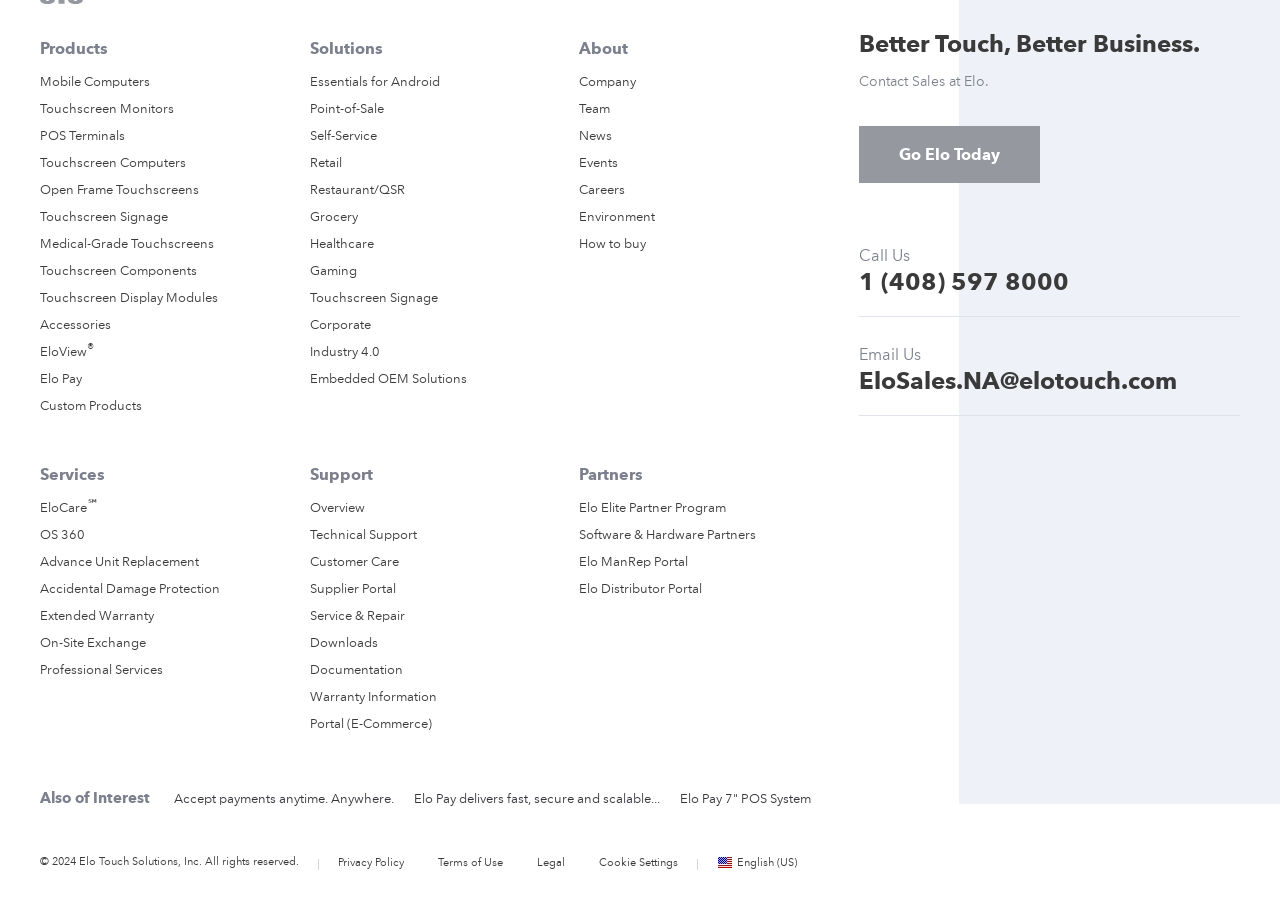How many categories are there under Products?
Using the image as a reference, deliver a detailed and thorough answer to the question.

I counted the number of links under the 'Products' heading, and there are 9 categories: Mobile Computers, Touchscreen Monitors, POS Terminals, Touchscreen Computers, Open Frame Touchscreens, Touchscreen Signage, Medical-Grade Touchscreens, Touchscreen Components, and Accessories.